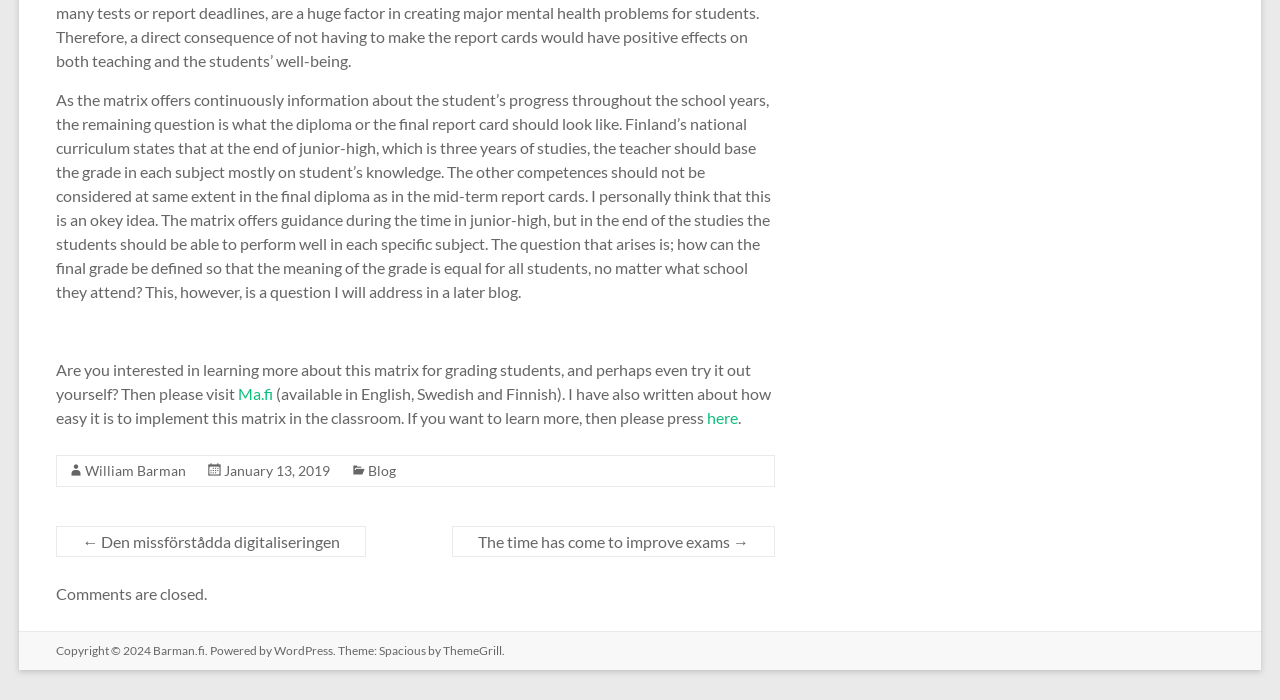What is the name of the platform powering the blog?
Please answer using one word or phrase, based on the screenshot.

WordPress